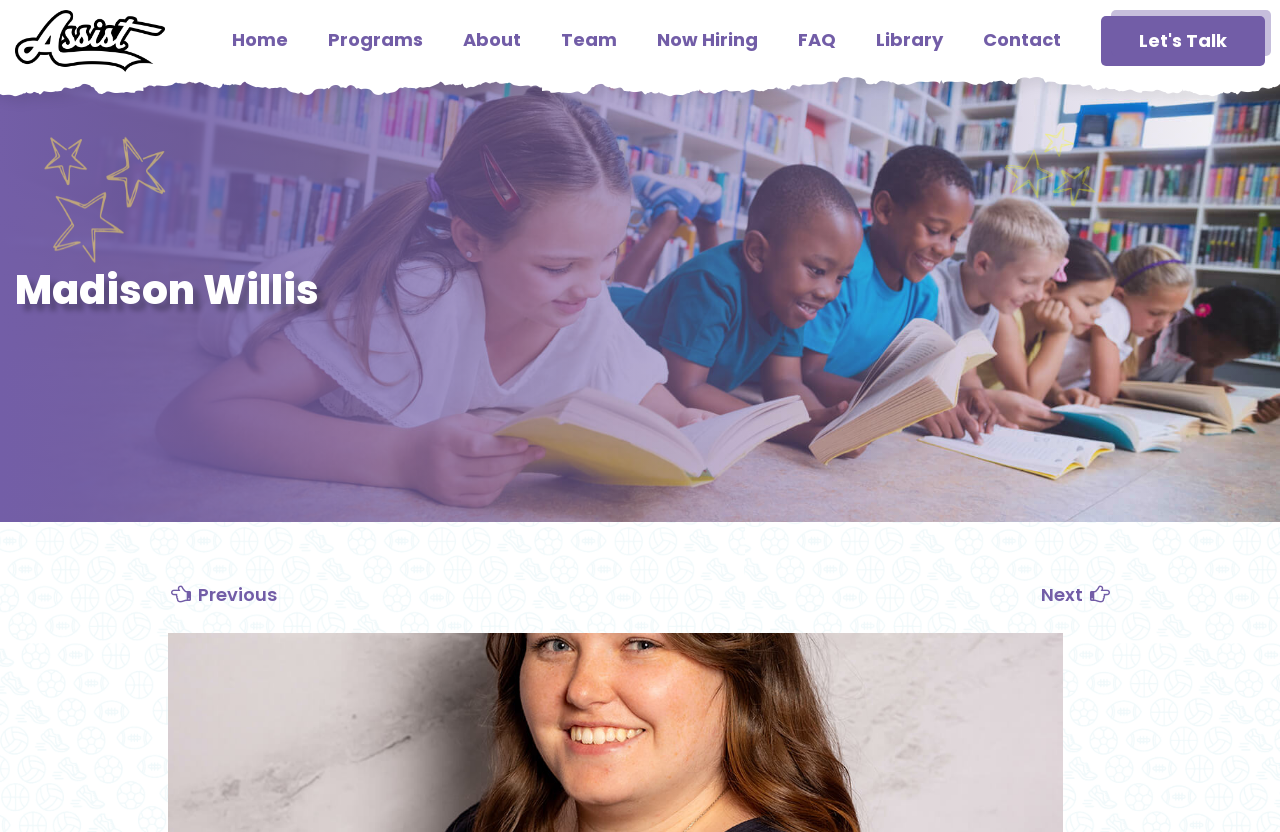How many links are there in the top navigation menu?
Provide a short answer using one word or a brief phrase based on the image.

8